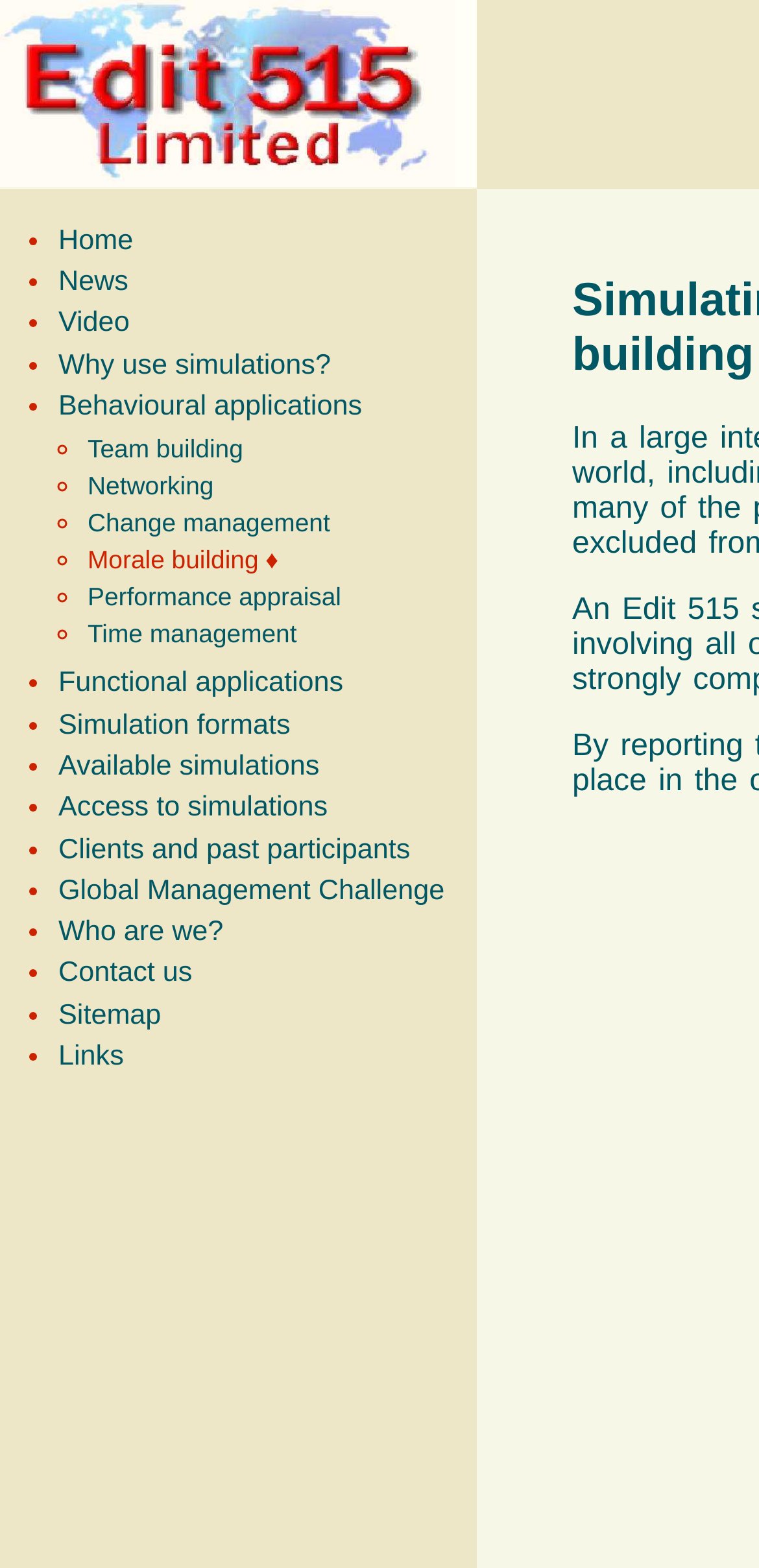Please identify the bounding box coordinates of the clickable area that will allow you to execute the instruction: "Click on Home".

[0.077, 0.144, 0.175, 0.163]